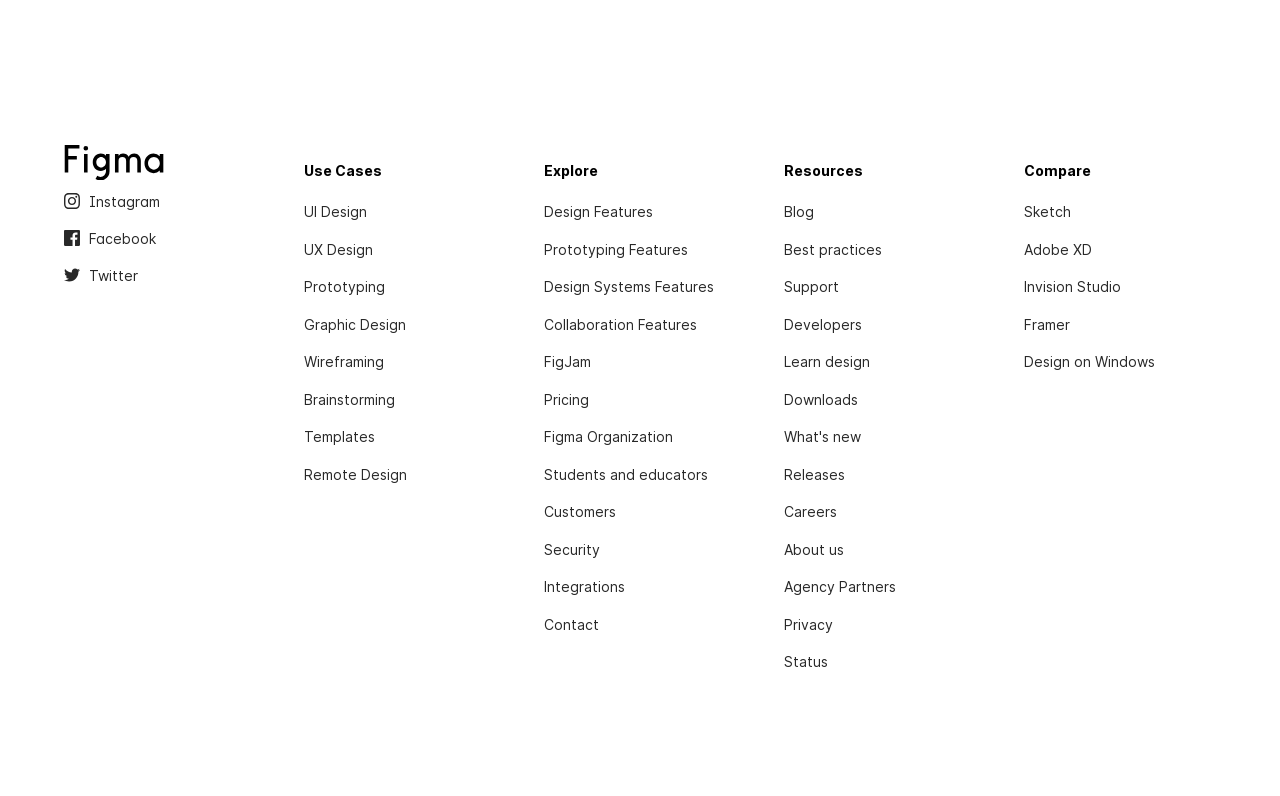Locate the bounding box coordinates of the clickable area needed to fulfill the instruction: "Click on Instagram".

[0.05, 0.24, 0.125, 0.266]